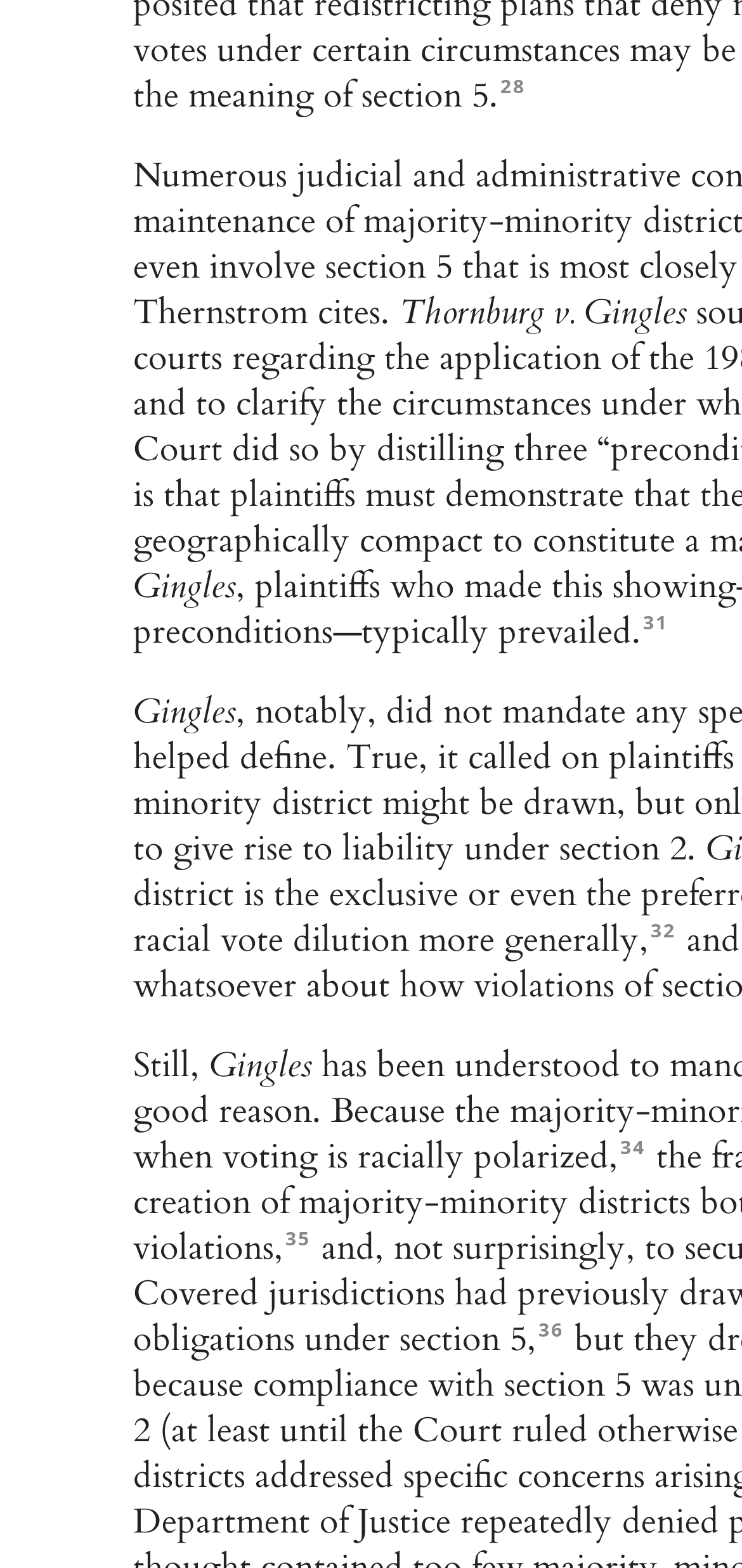Return the bounding box coordinates of the UI element that corresponds to this description: "36". The coordinates must be given as four float numbers in the range of 0 and 1, [left, top, right, bottom].

[0.726, 0.839, 0.759, 0.856]